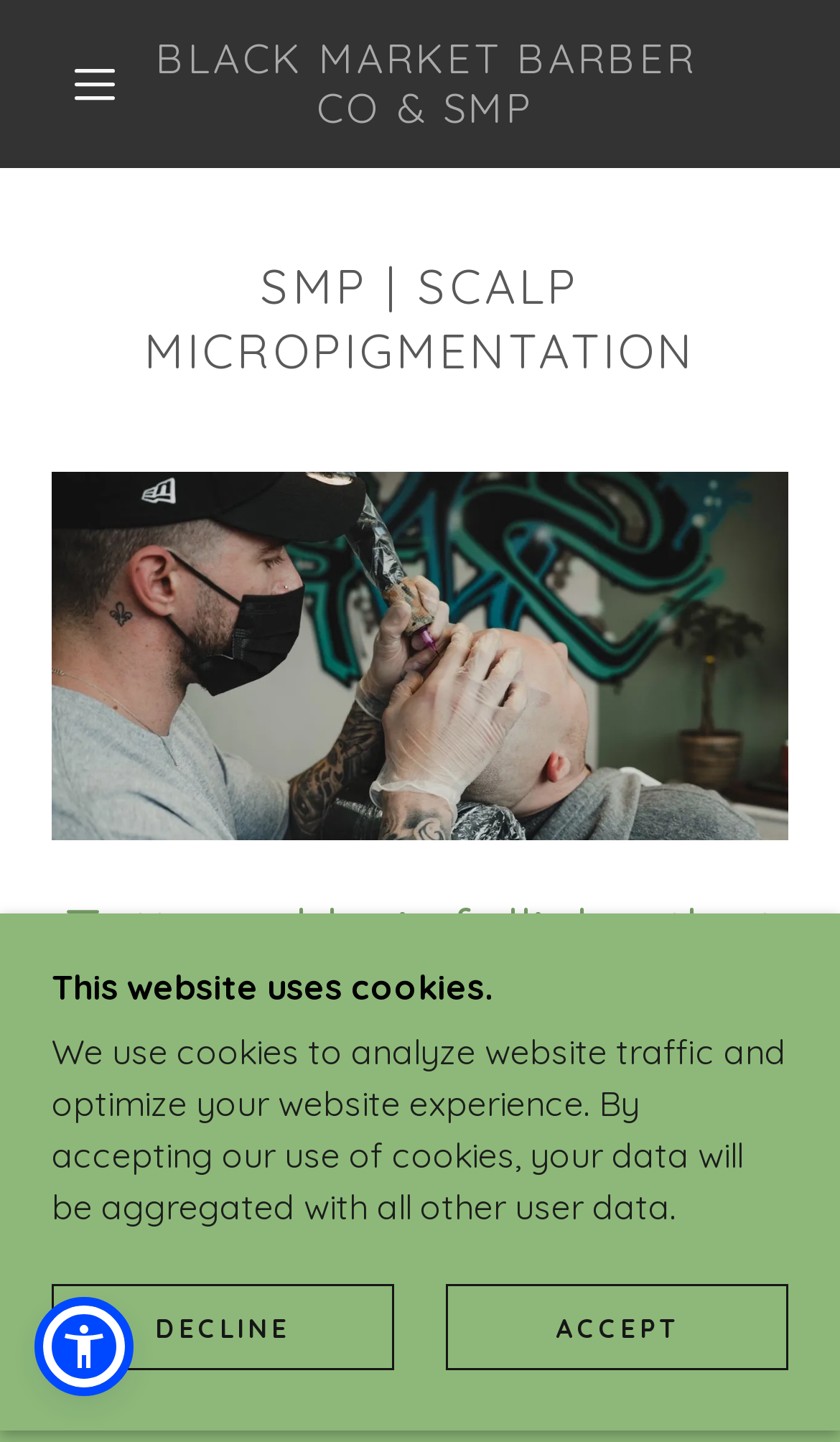Based on what you see in the screenshot, provide a thorough answer to this question: What is the name of the company?

The company name can be found in the link element with the text 'BLACK MARKET BARBER CO & SMP' which is located at the top of the webpage, indicating that it is the main company or brand name.